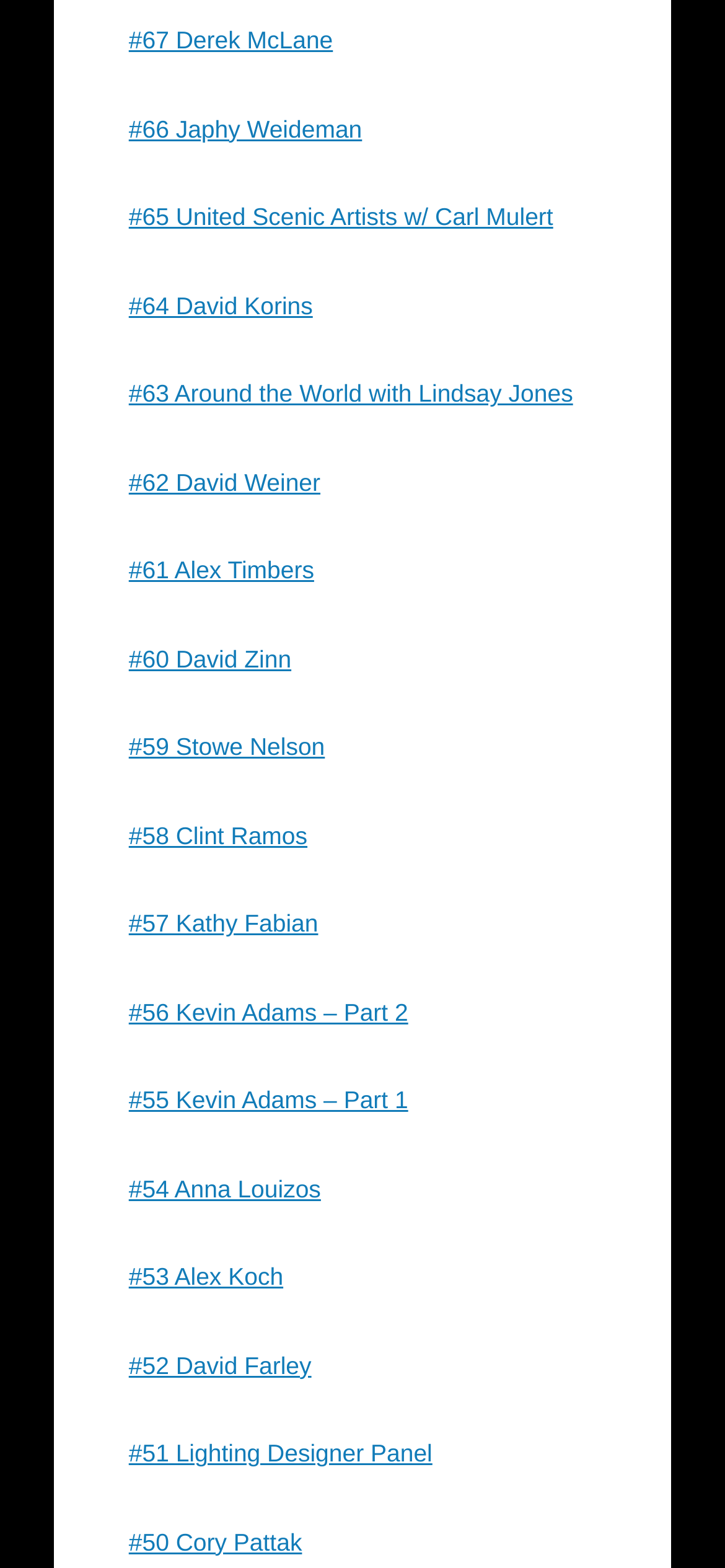Determine the coordinates of the bounding box for the clickable area needed to execute this instruction: "Read about United Scenic Artists with Carl Mulert".

[0.178, 0.13, 0.763, 0.147]